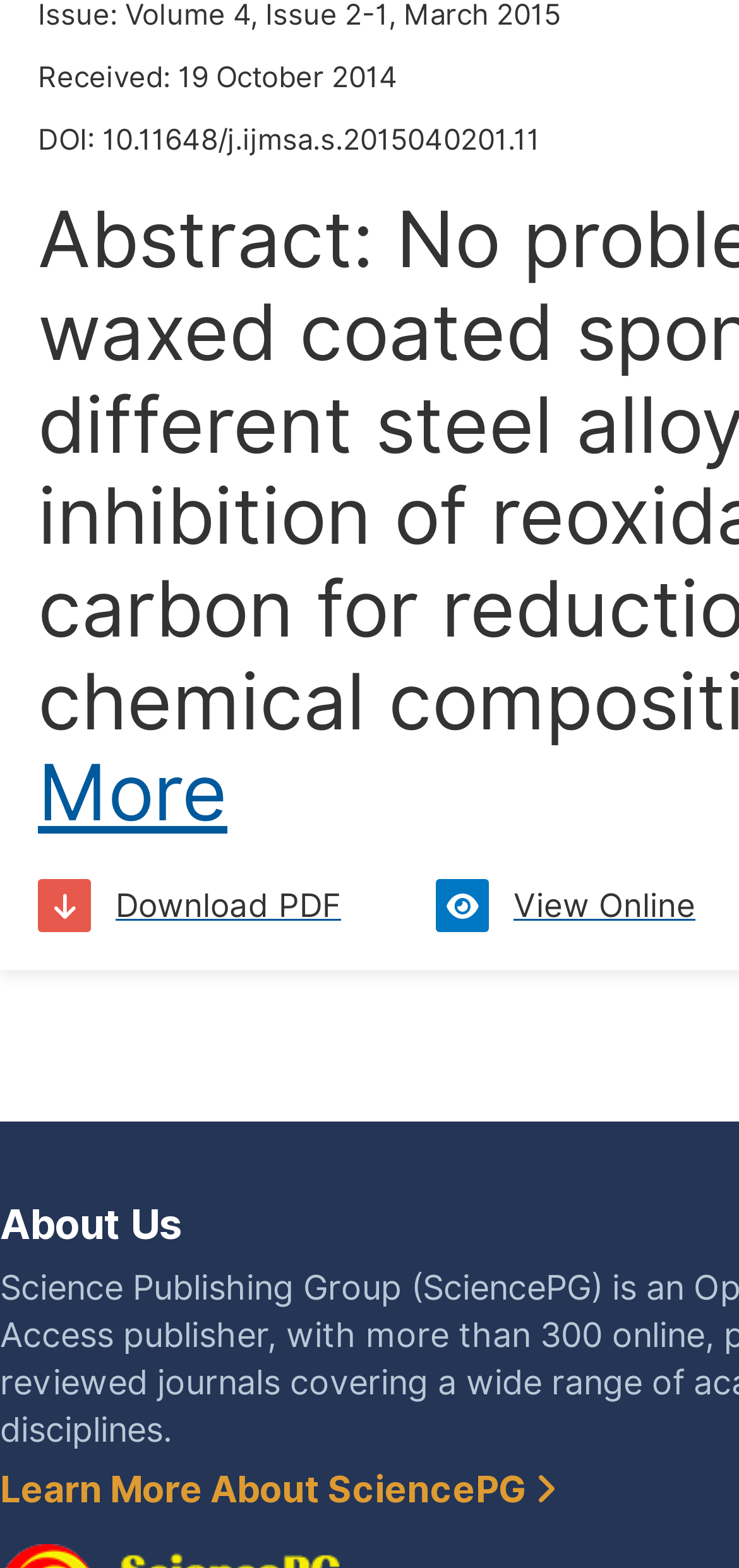Based on the element description Download PDF, identify the bounding box of the UI element in the given webpage screenshot. The coordinates should be in the format (top-left x, top-left y, bottom-right x, bottom-right y) and must be between 0 and 1.

[0.051, 0.561, 0.462, 0.594]